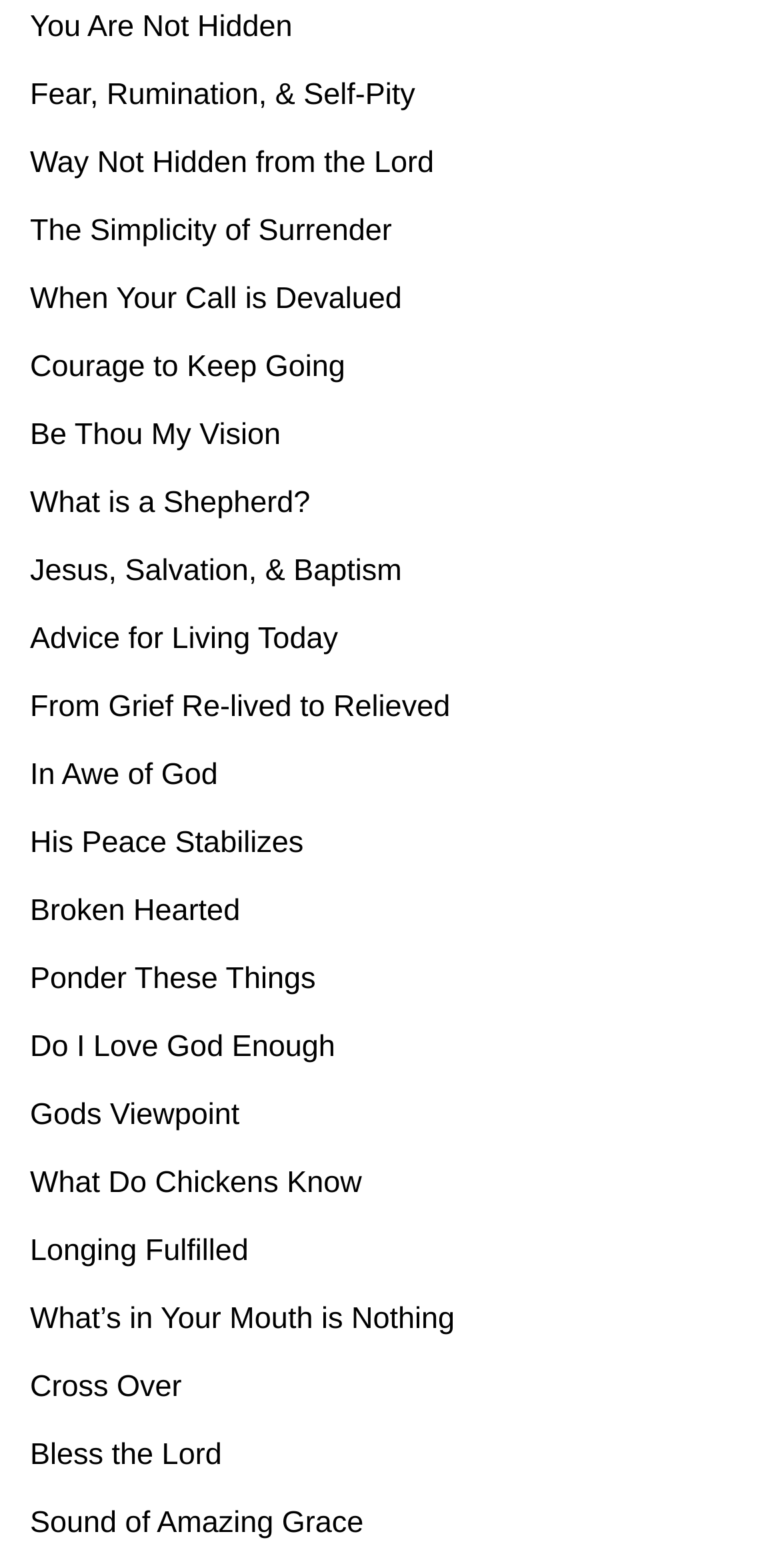Find the bounding box of the UI element described as: "Broken Hearted". The bounding box coordinates should be given as four float values between 0 and 1, i.e., [left, top, right, bottom].

[0.038, 0.57, 0.308, 0.592]